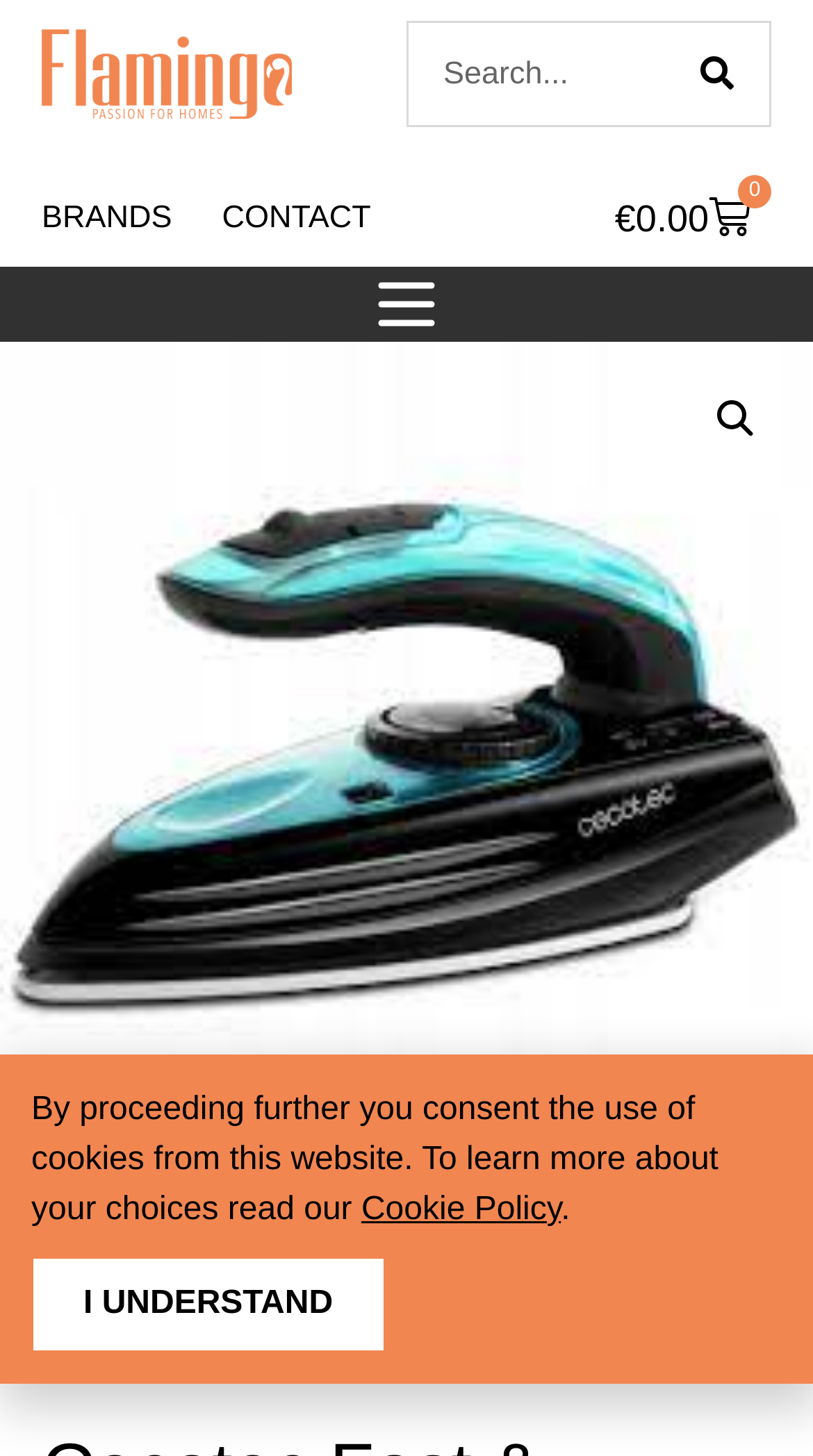Offer a detailed explanation of the webpage layout and contents.

This webpage is about the Cecotec Fast & Furious 4000 Travel Steam Iron product on Flamingo Malta. At the top left, there is a link to the homepage. Next to it, there is a search bar with a search button. On the top right, there are links to "BRANDS", "CONTACT", and a cart with a price of €0.00. 

Below the top navigation, there is a large image that spans the entire width of the page, showcasing the product. Above this image, there is a menu toggle button with an icon. On the top right corner of the image, there is a magnifying glass icon.

Below the image, there is a breadcrumb navigation section that shows the path from "Home" to "Small Appliances" to "Garment Care" and finally to the current product page. 

At the bottom of the page, there is a notice about the use of cookies, with a link to the "Cookie Policy" and an "I UNDERSTAND" button.